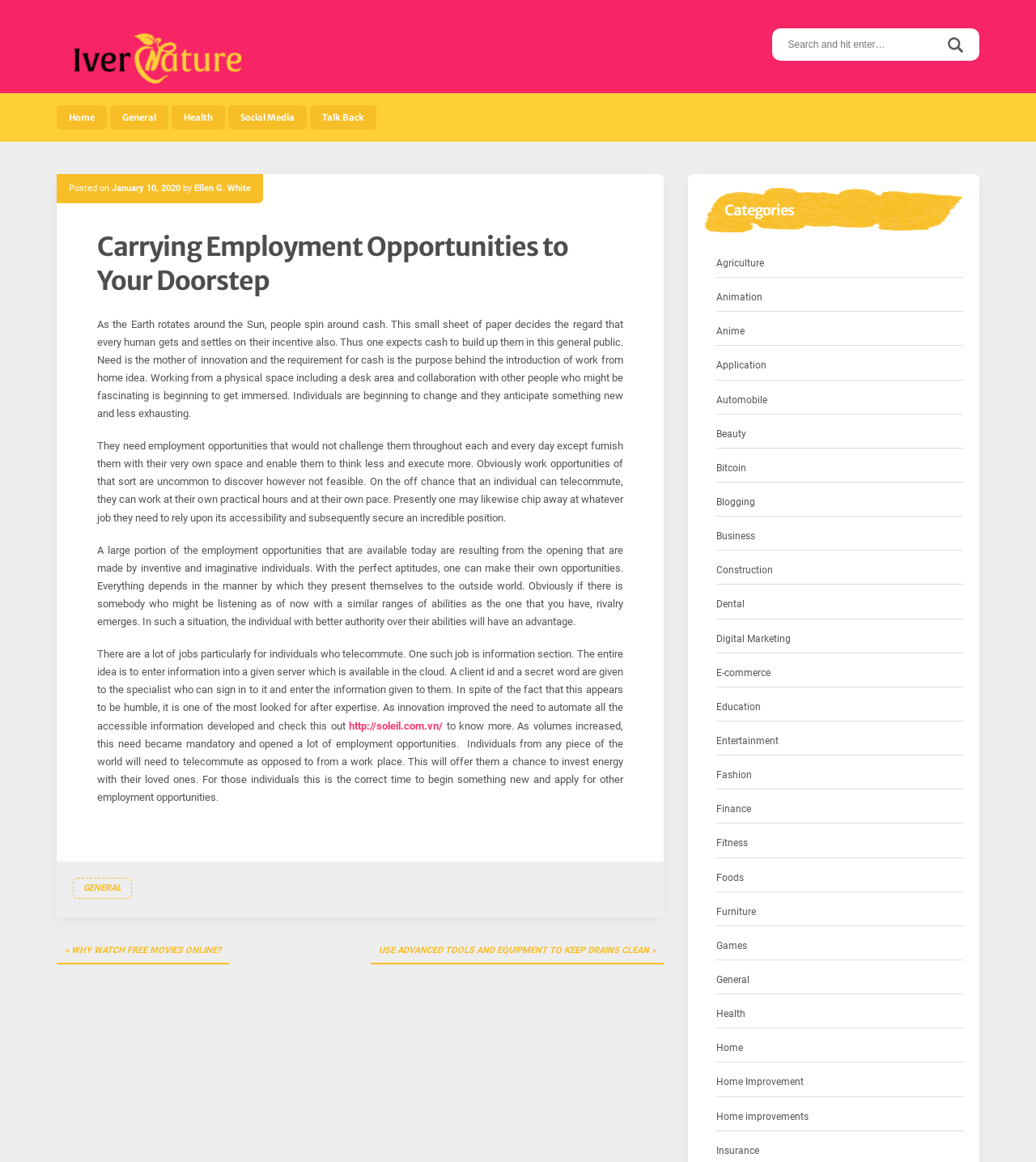Given the element description Digital Marketing, identify the bounding box coordinates for the UI element on the webpage screenshot. The format should be (top-left x, top-left y, bottom-right x, bottom-right y), with values between 0 and 1.

[0.691, 0.543, 0.763, 0.557]